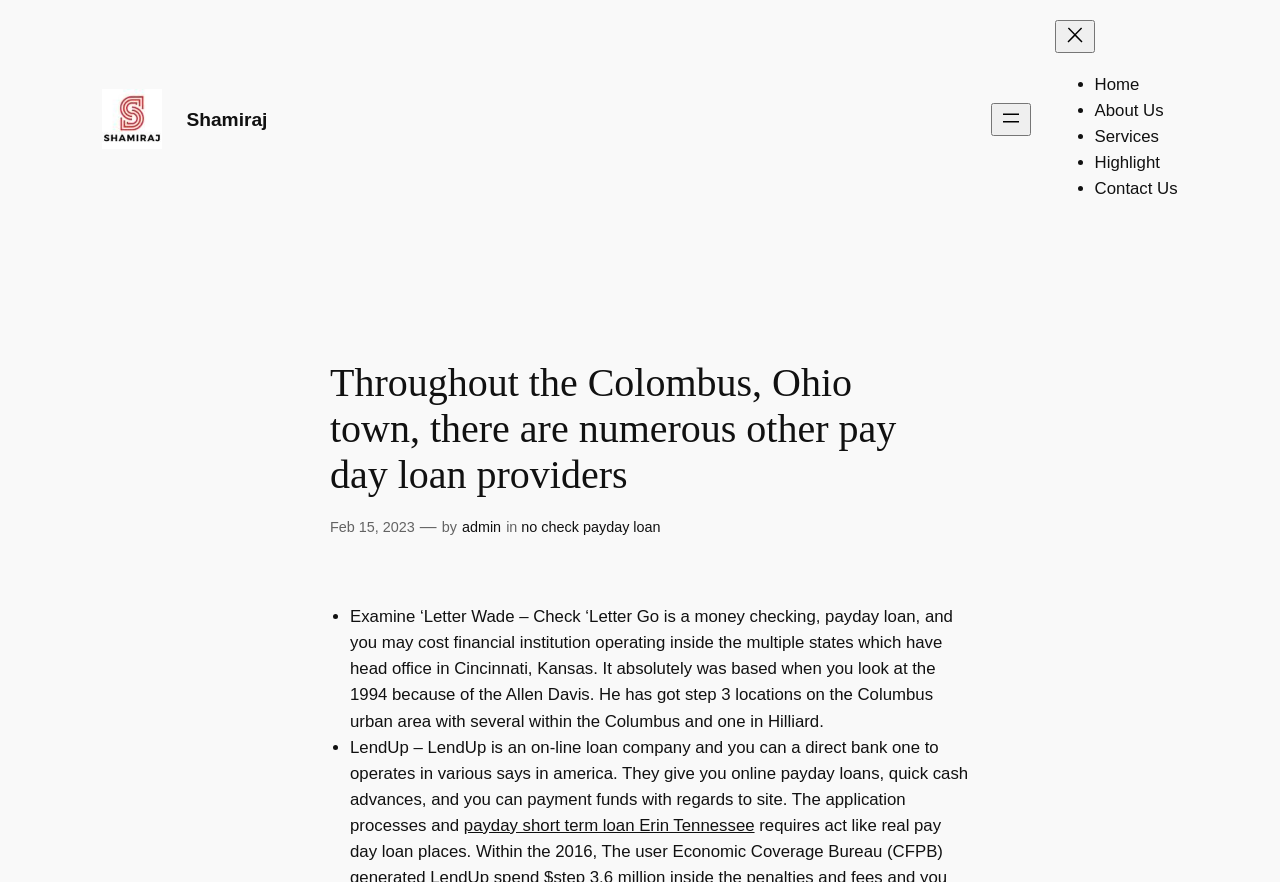Give a short answer to this question using one word or a phrase:
What is the text of the first link on the webpage?

Shamiraj